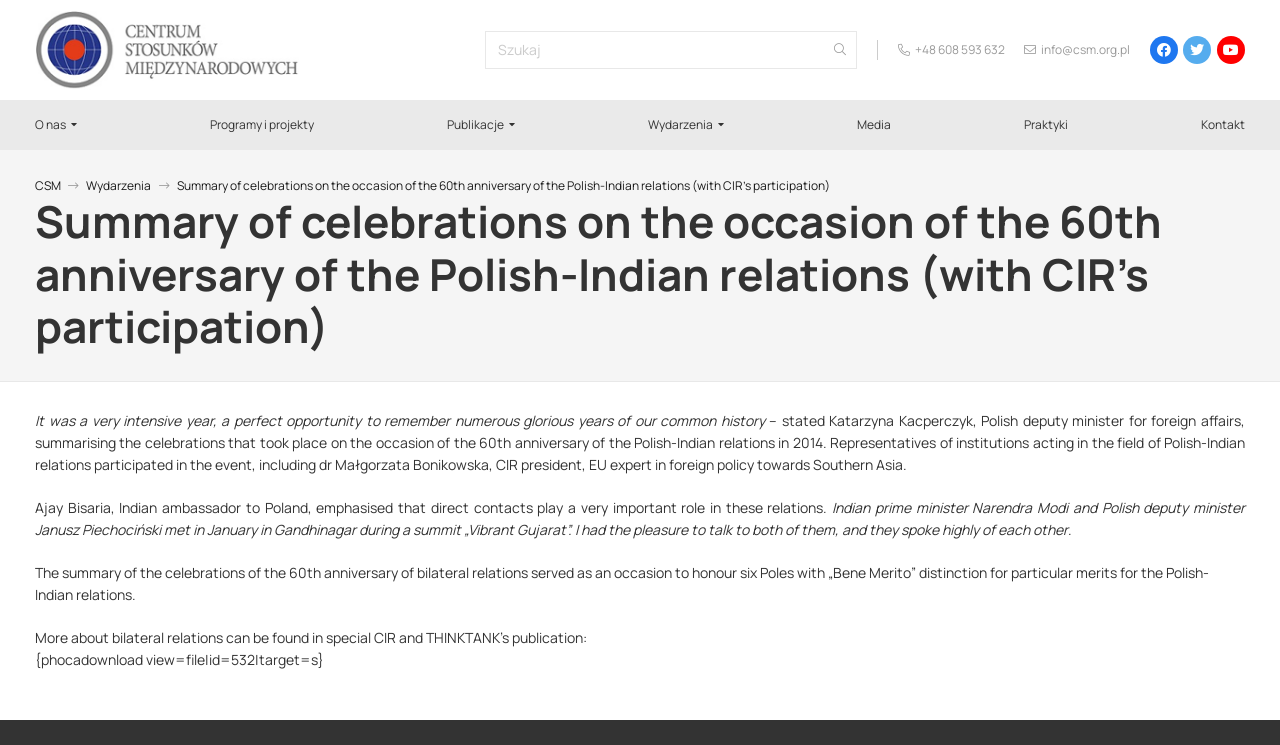Please find the bounding box coordinates (top-left x, top-left y, bottom-right x, bottom-right y) in the screenshot for the UI element described as follows: aria-label="YouTube" title="YouTube"

[0.951, 0.048, 0.973, 0.086]